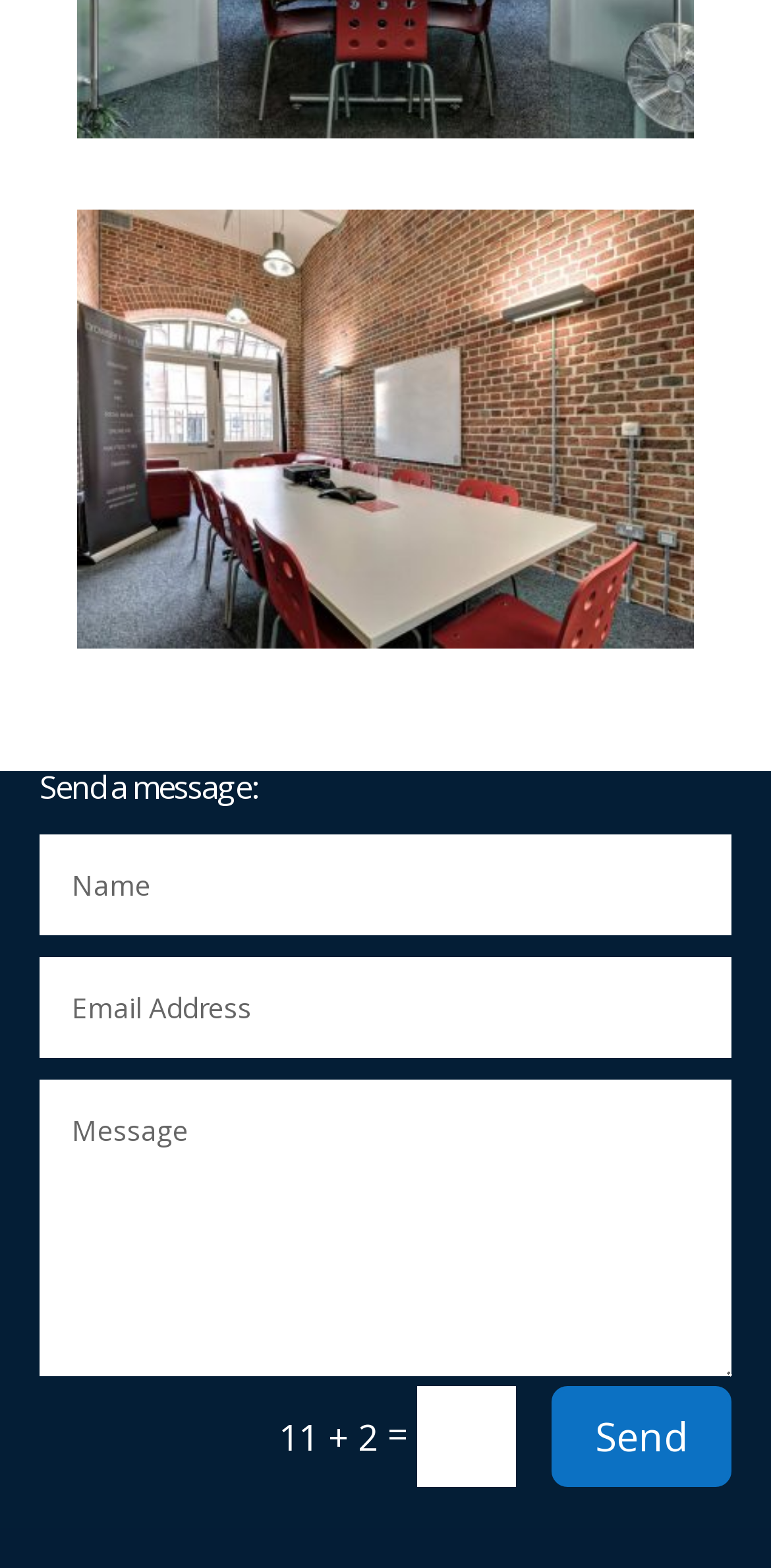Examine the image and give a thorough answer to the following question:
What is the function of the button?

The button is labeled 'Send 5' and is located below the textboxes, implying that it is used to send the message or information inputted in the textboxes. The number '5' might indicate the number of recipients or the number of times the message can be sent.